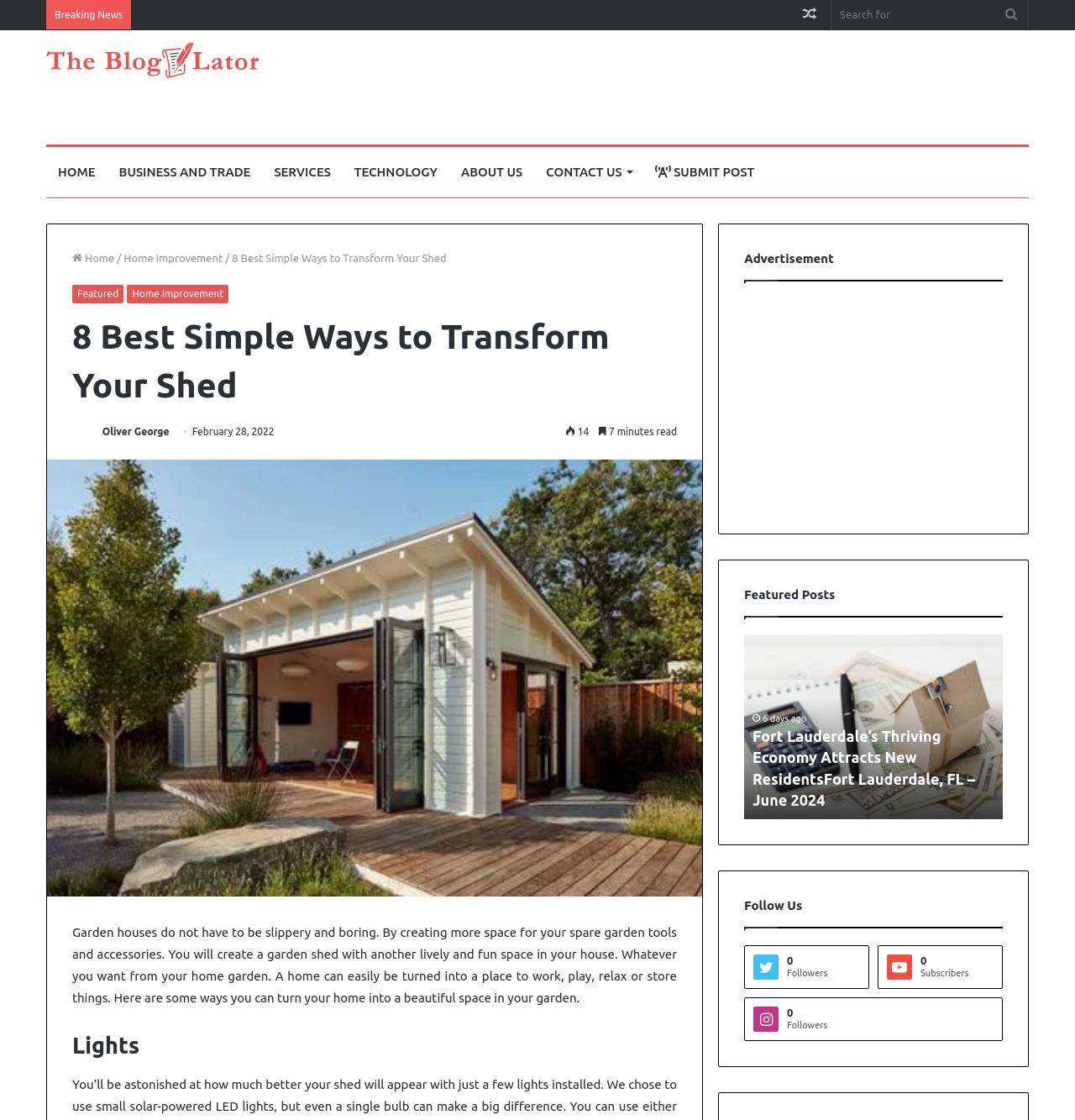Determine the coordinates of the bounding box that should be clicked to complete the instruction: "View the blog". The coordinates should be represented by four float numbers between 0 and 1: [left, top, right, bottom].

[0.043, 0.038, 0.241, 0.07]